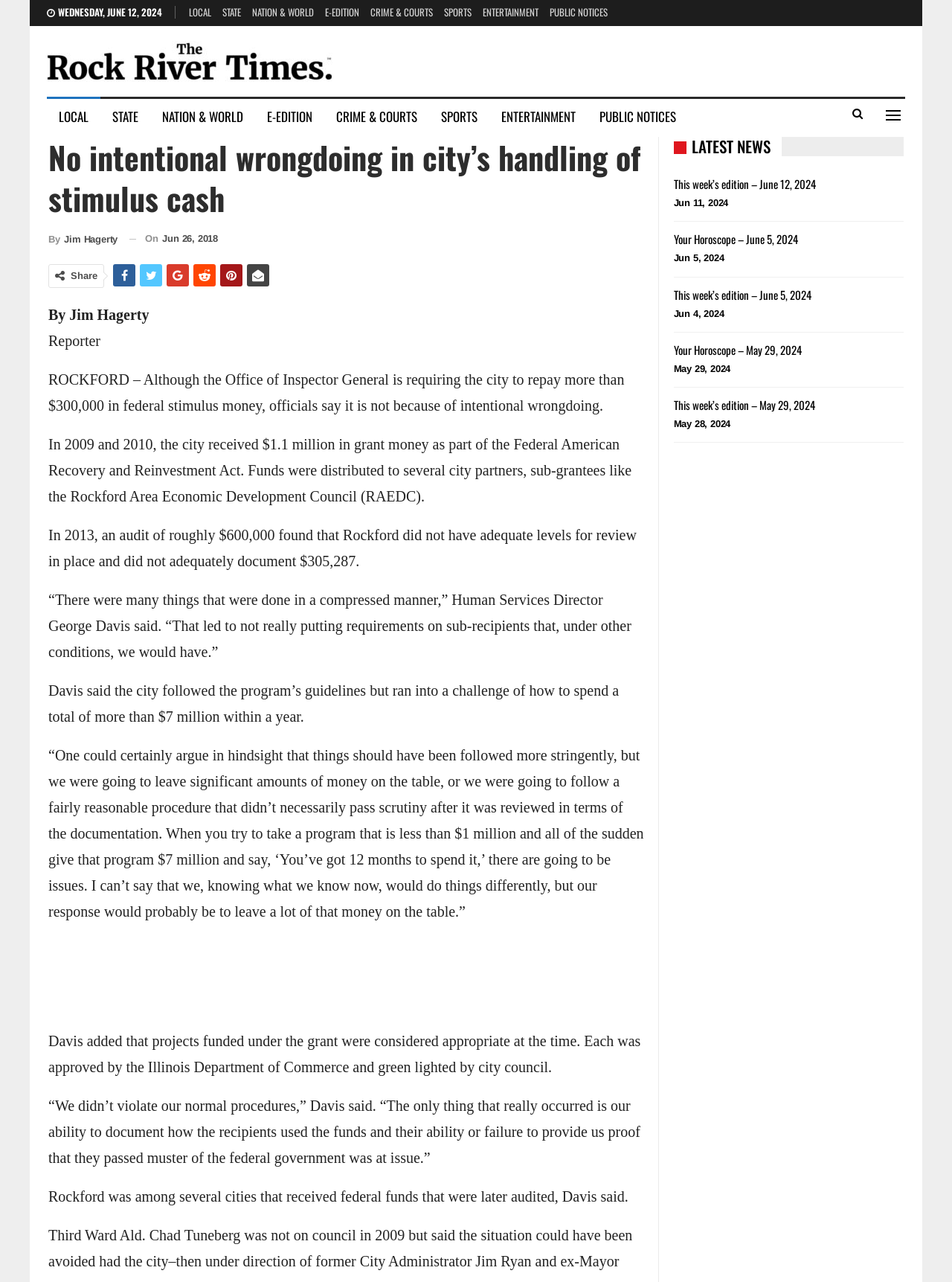Identify the bounding box coordinates for the element that needs to be clicked to fulfill this instruction: "Click on the 'Share' button". Provide the coordinates in the format of four float numbers between 0 and 1: [left, top, right, bottom].

[0.074, 0.211, 0.102, 0.219]